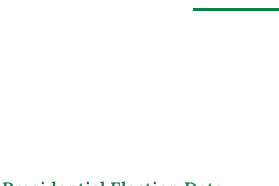Compose a detailed narrative for the image.

The image features a title related to the article "Presidential Election Data Science 2024." This article likely explores the data analysis methods and insights relevant to the upcoming 2024 presidential elections, shedding light on how data science is used in political campaigns and voter analysis. Below the title, there might also be a brief excerpt or informative summary that details the contents of the article, engaging readers who are interested in the intersection of data science and politics. Additionally, the article includes features such as the publication date—May 2, 2024—and a prompt for reader interaction, indicating there are no comments on the post yet.